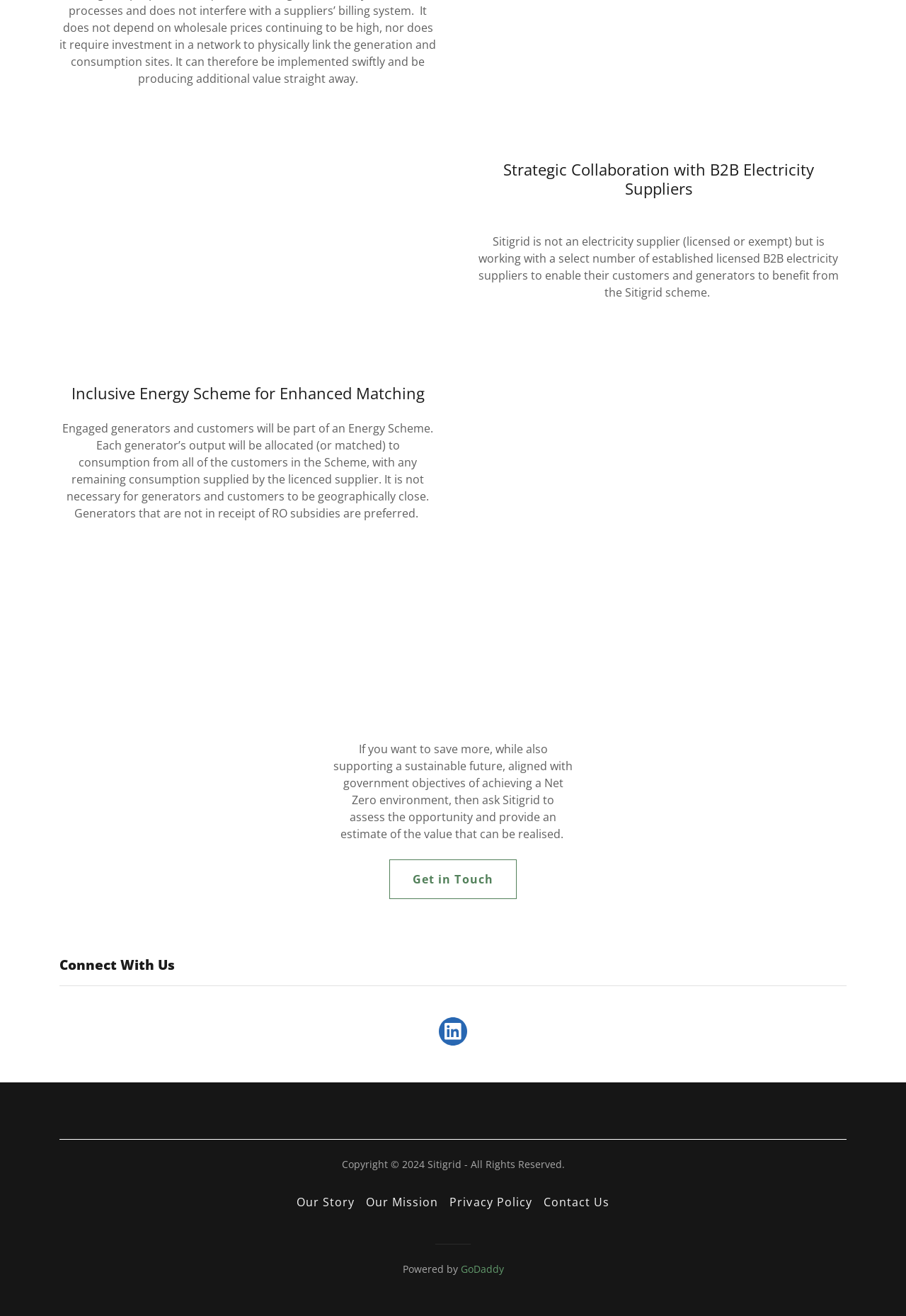From the given element description: "Contact Us", find the bounding box for the UI element. Provide the coordinates as four float numbers between 0 and 1, in the order [left, top, right, bottom].

[0.593, 0.903, 0.679, 0.924]